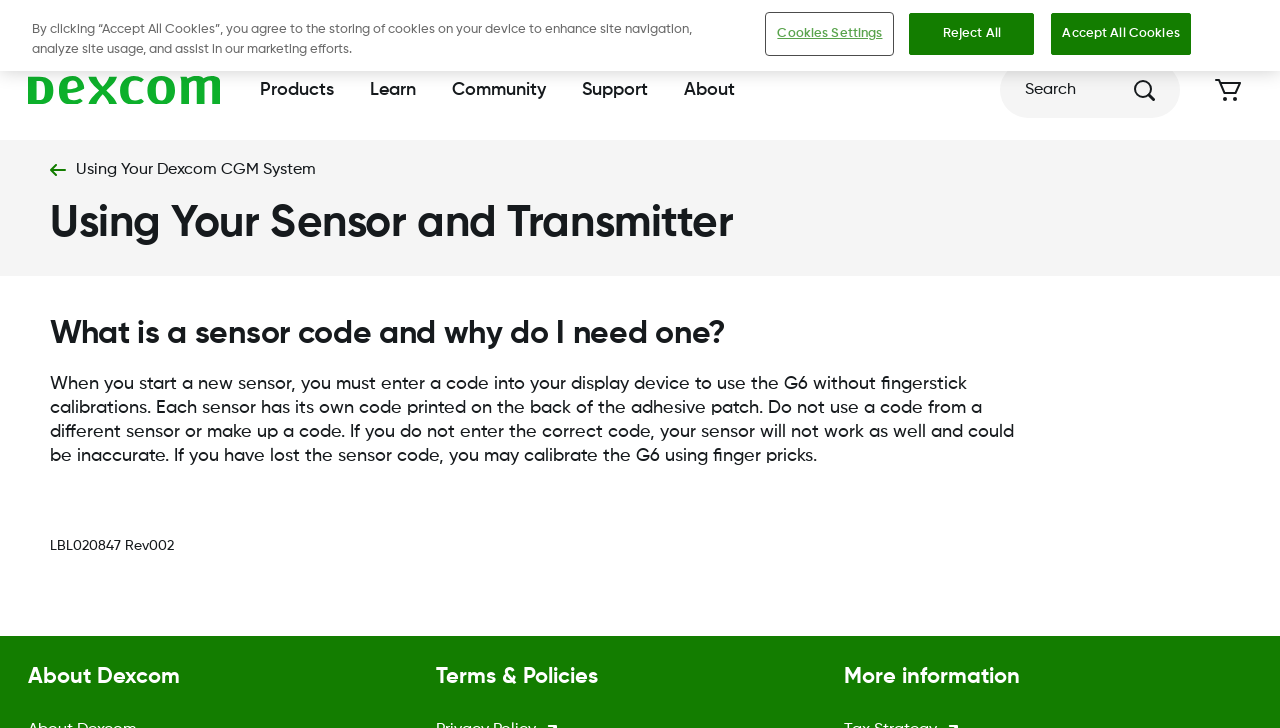Determine the bounding box coordinates (top-left x, top-left y, bottom-right x, bottom-right y) of the UI element described in the following text: Using Your Dexcom CGM System

[0.039, 0.22, 0.961, 0.247]